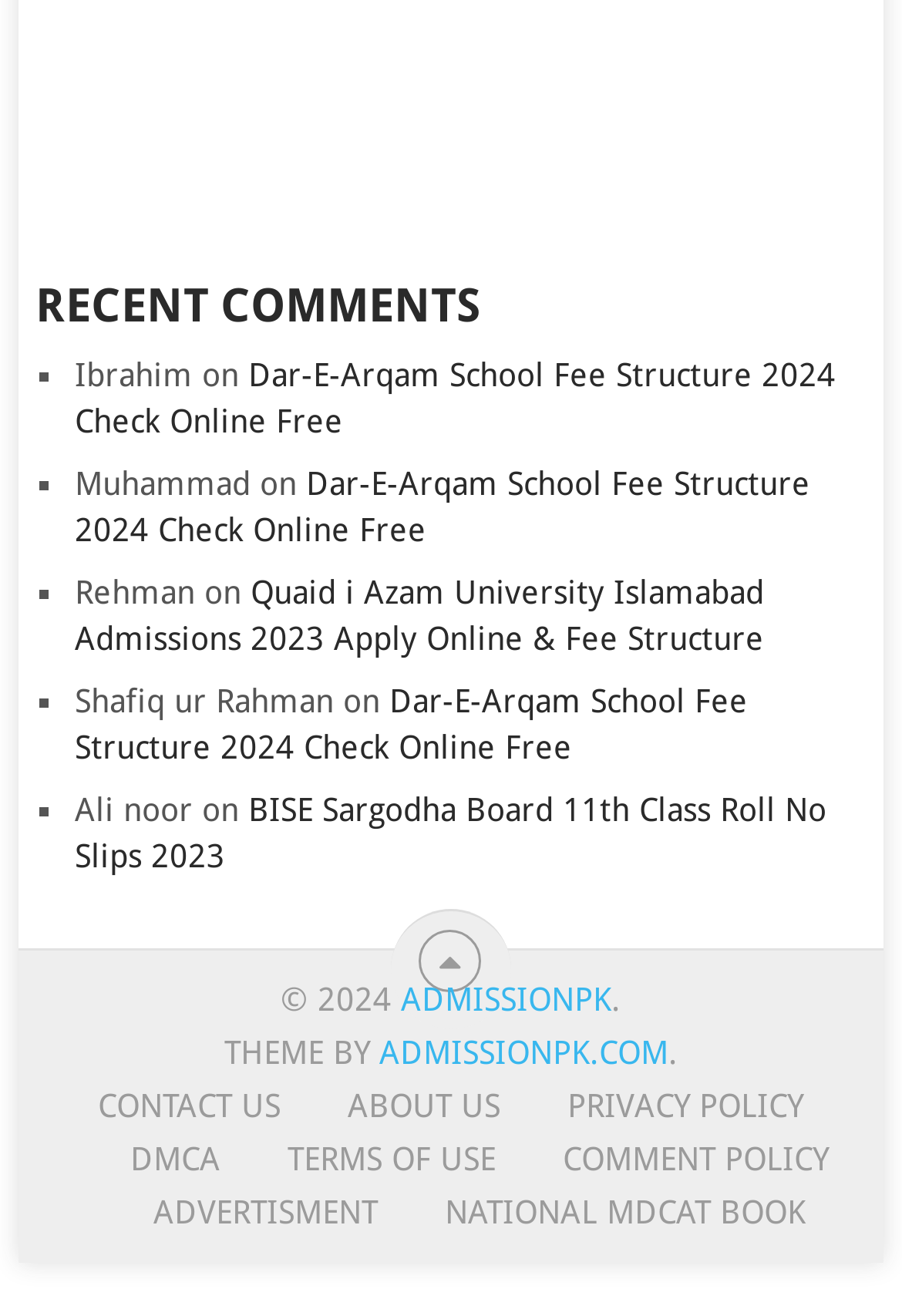Provide your answer in a single word or phrase: 
How many comments are listed?

5